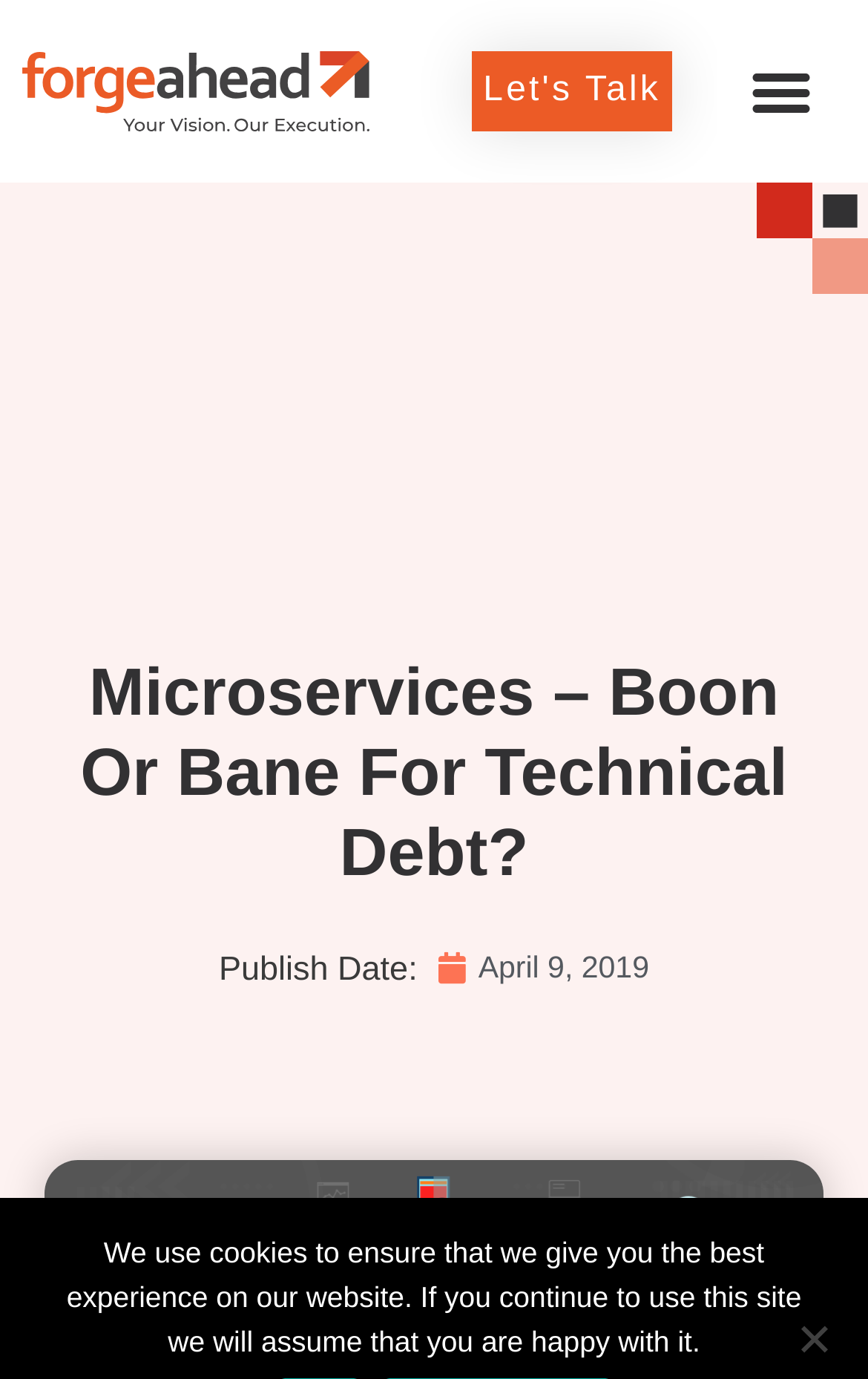Provide an in-depth caption for the elements present on the webpage.

The webpage is titled "Microservices | Boon or Bane For Technical Debt" and appears to be an article or blog post discussing the impact of microservices on technical debt. 

At the top left of the page, there is a link to "Forgeahead – Software Development Company" accompanied by an image with the same name. To the right of this link, there is a "Let's Talk" button. 

On the top right corner, there is a "Menu Toggle" button. Below this button, there is a main heading "Microservices – Boon Or Bane For Technical Debt?" which spans almost the entire width of the page. 

Underneath the main heading, there is a subheading "Publish Date: " followed by a link to "April 9, 2019". 

At the very bottom of the page, there is a notification about the use of cookies on the website, stating that by continuing to use the site, the user is assumed to be happy with the cookie policy. Next to this notification, there is a "No" button.